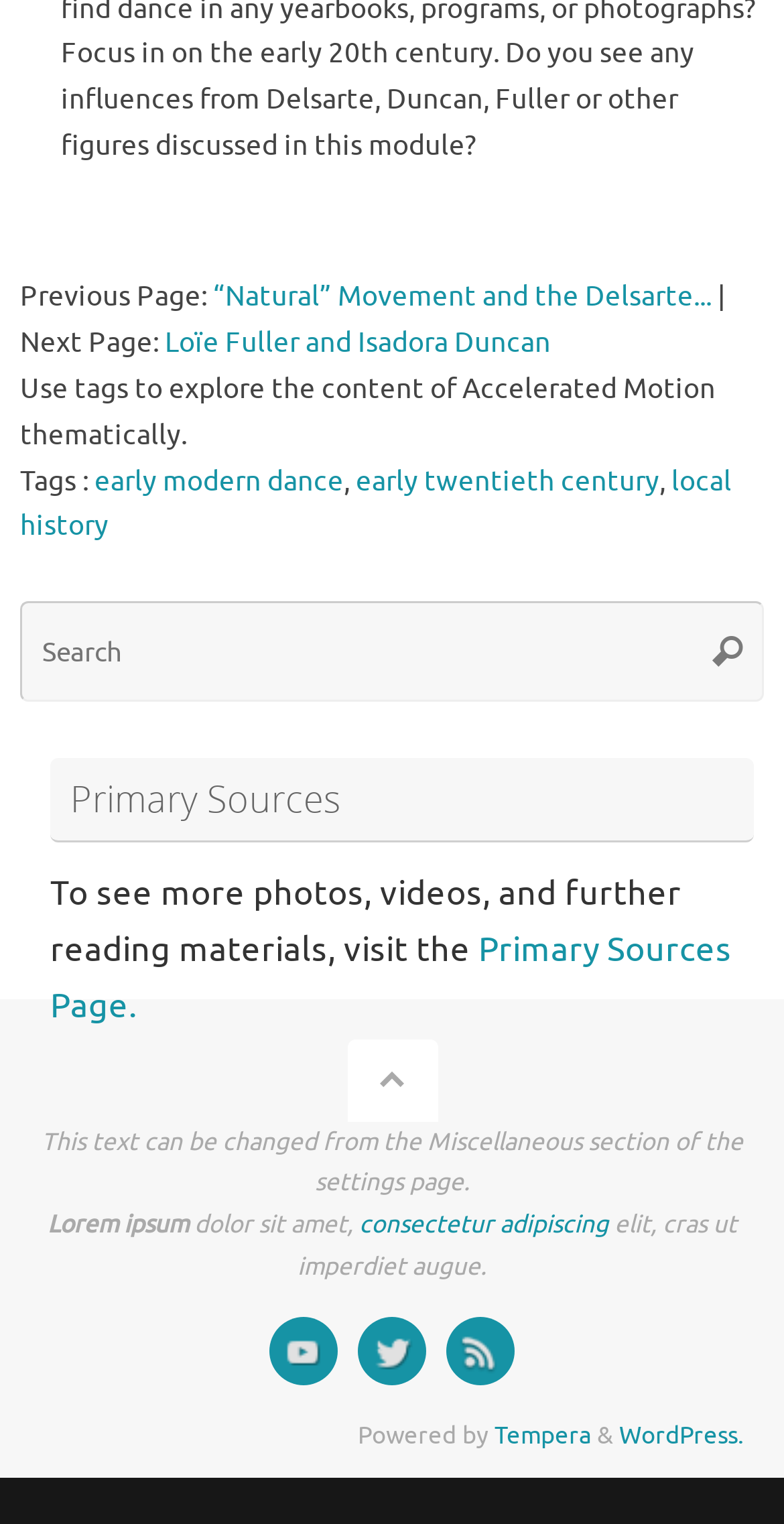Please determine the bounding box coordinates of the section I need to click to accomplish this instruction: "Visit the YouTube channel".

[0.354, 0.87, 0.421, 0.904]